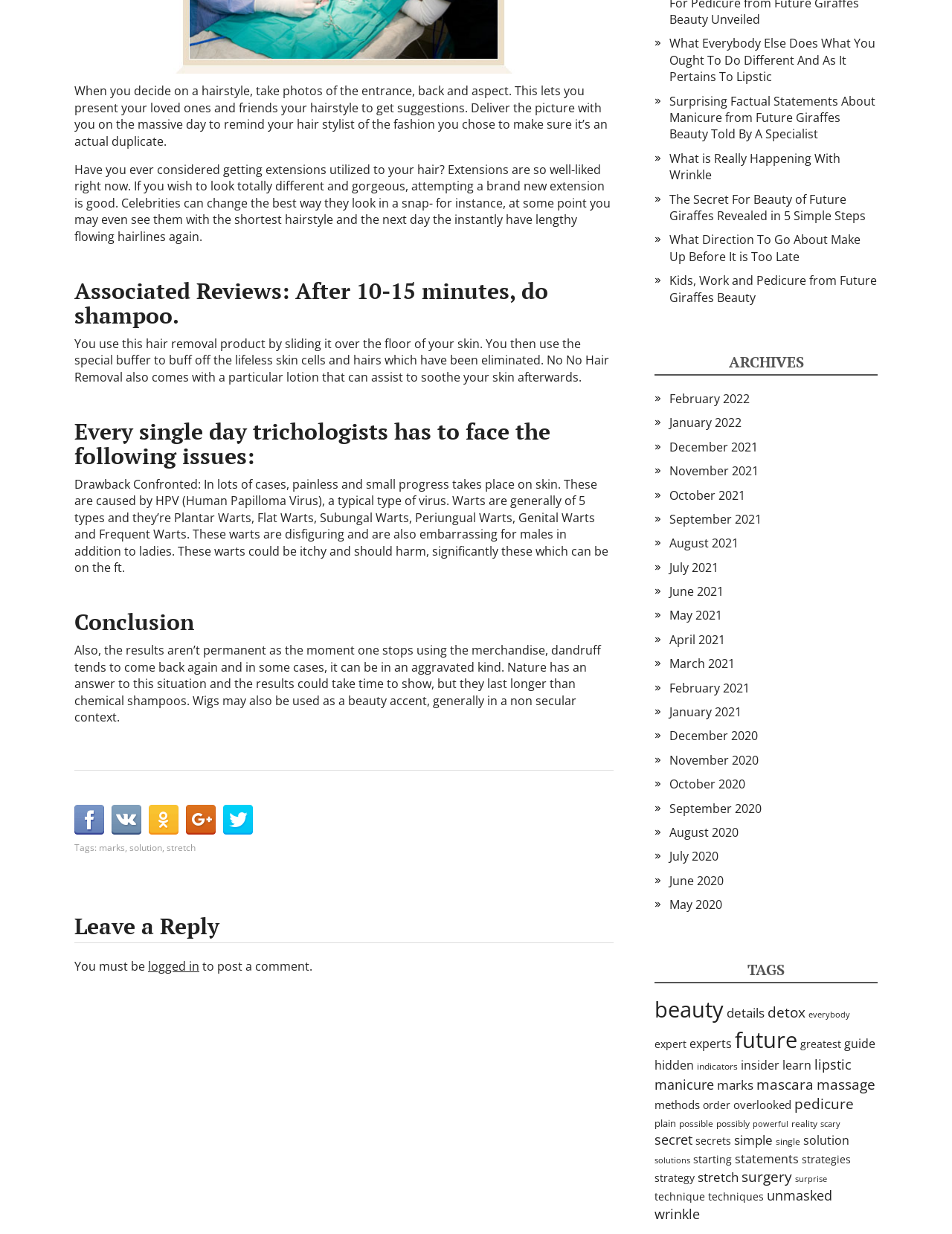Using the provided element description "February 2021", determine the bounding box coordinates of the UI element.

[0.703, 0.551, 0.788, 0.564]